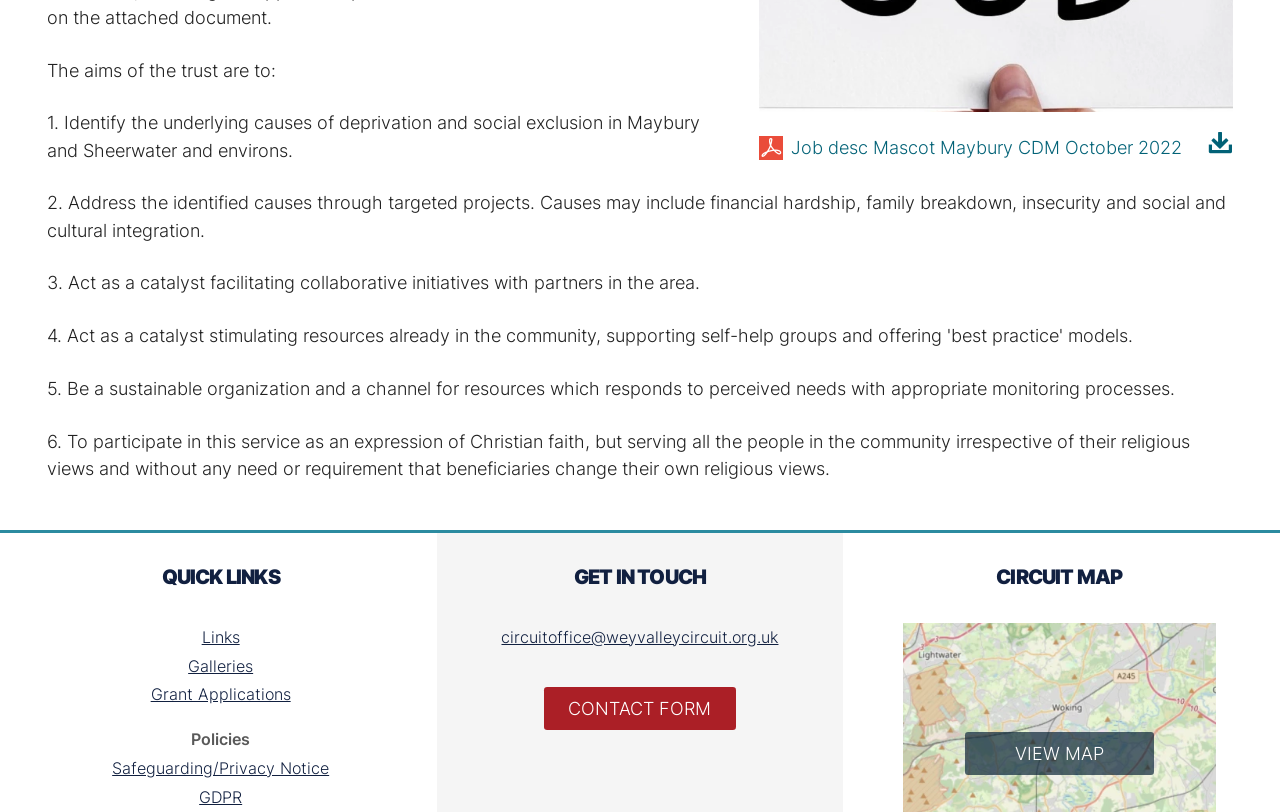Locate the bounding box of the UI element described by: "Grant Applications" in the given webpage screenshot.

[0.025, 0.838, 0.32, 0.873]